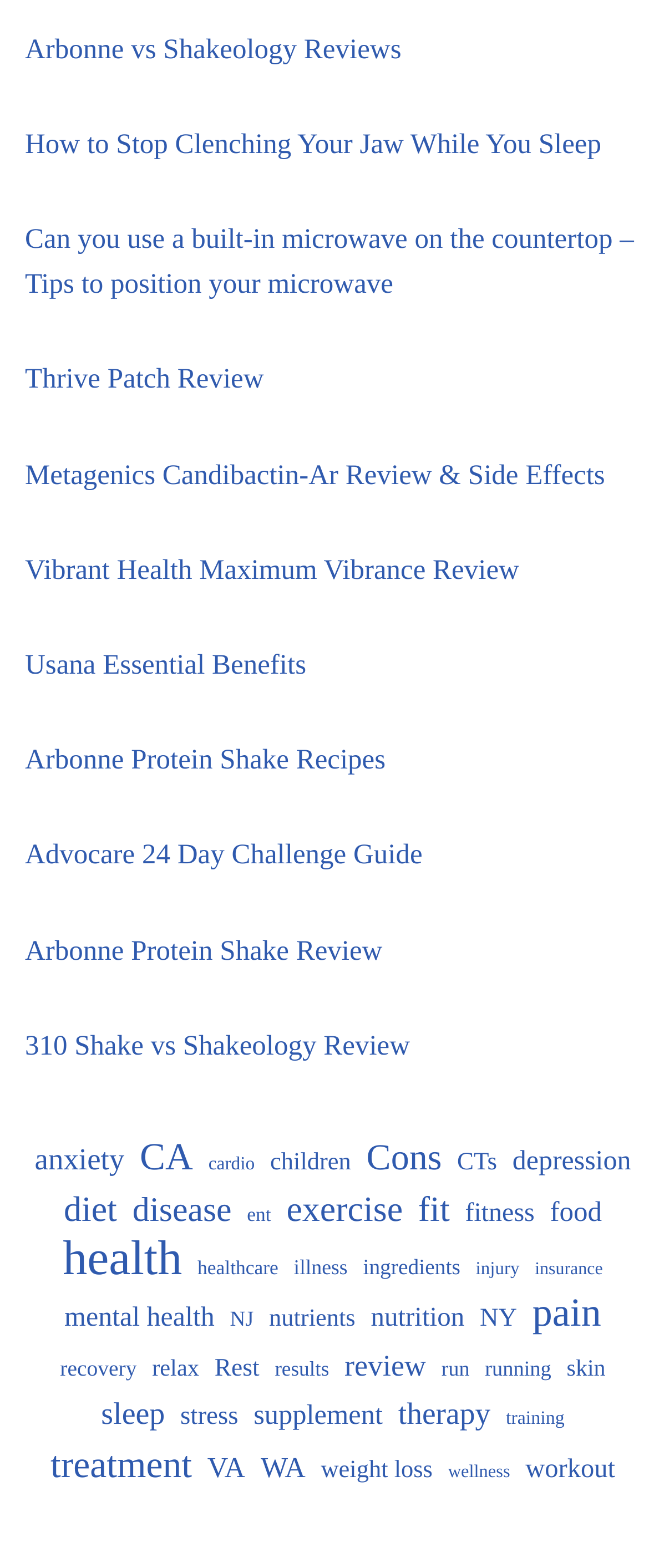What is the topic of the first link on the webpage?
Look at the image and construct a detailed response to the question.

The first link on the webpage is 'Arbonne vs Shakeology Reviews', which suggests that the topic of this link is a comparison between Arbonne and Shakeology products.